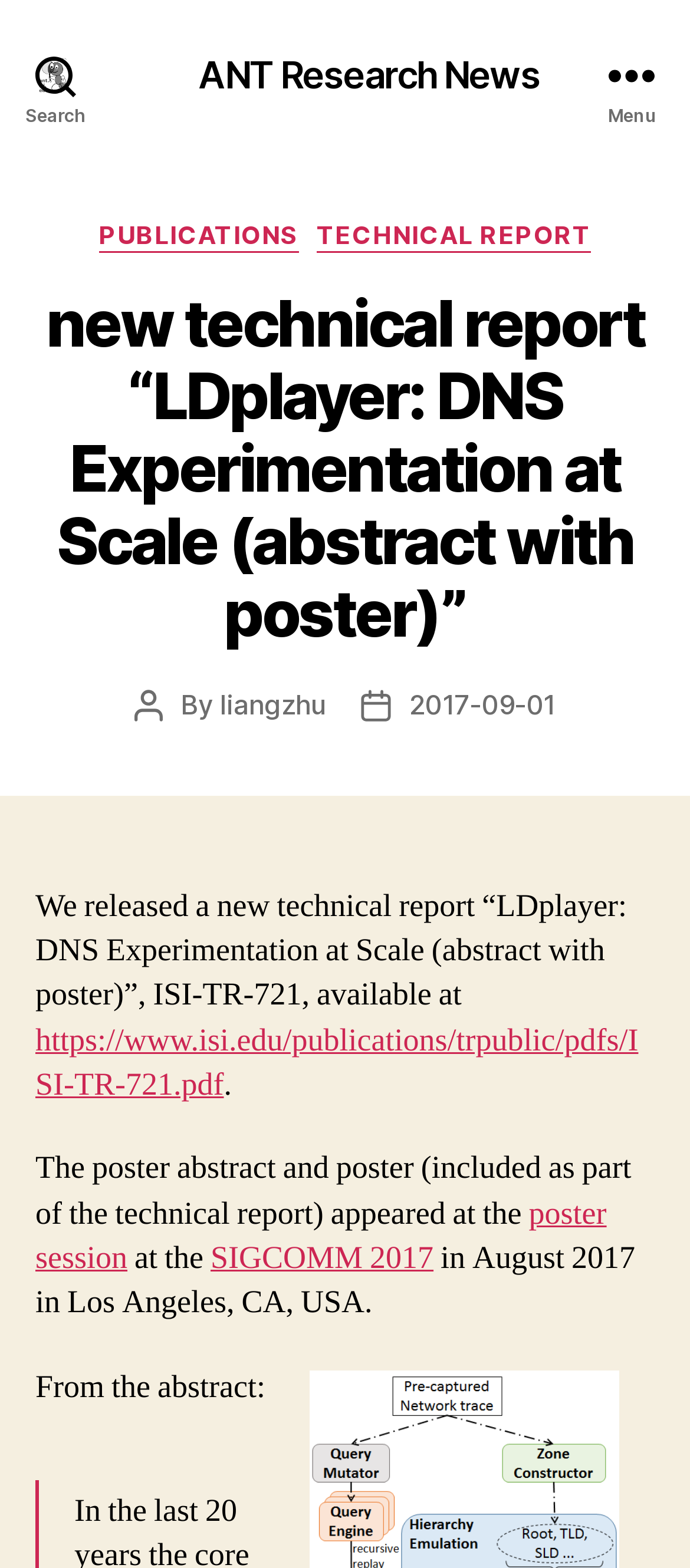Answer the question using only one word or a concise phrase: Where was the SIGCOMM 2017 conference held?

Los Angeles, CA, USA